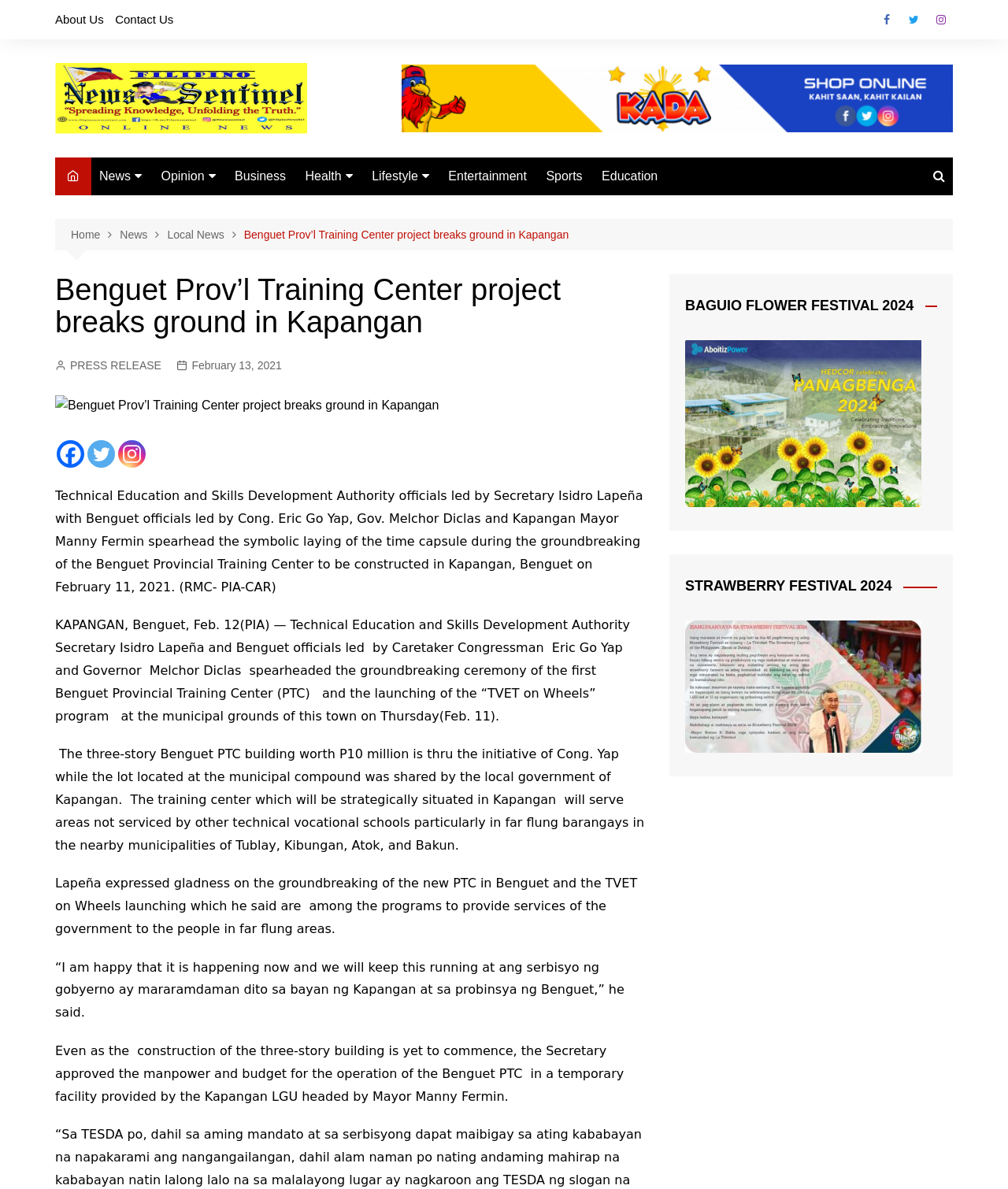For the following element description, predict the bounding box coordinates in the format (top-left x, top-left y, bottom-right x, bottom-right y). All values should be floating point numbers between 0 and 1. Description: Home

[0.07, 0.19, 0.119, 0.205]